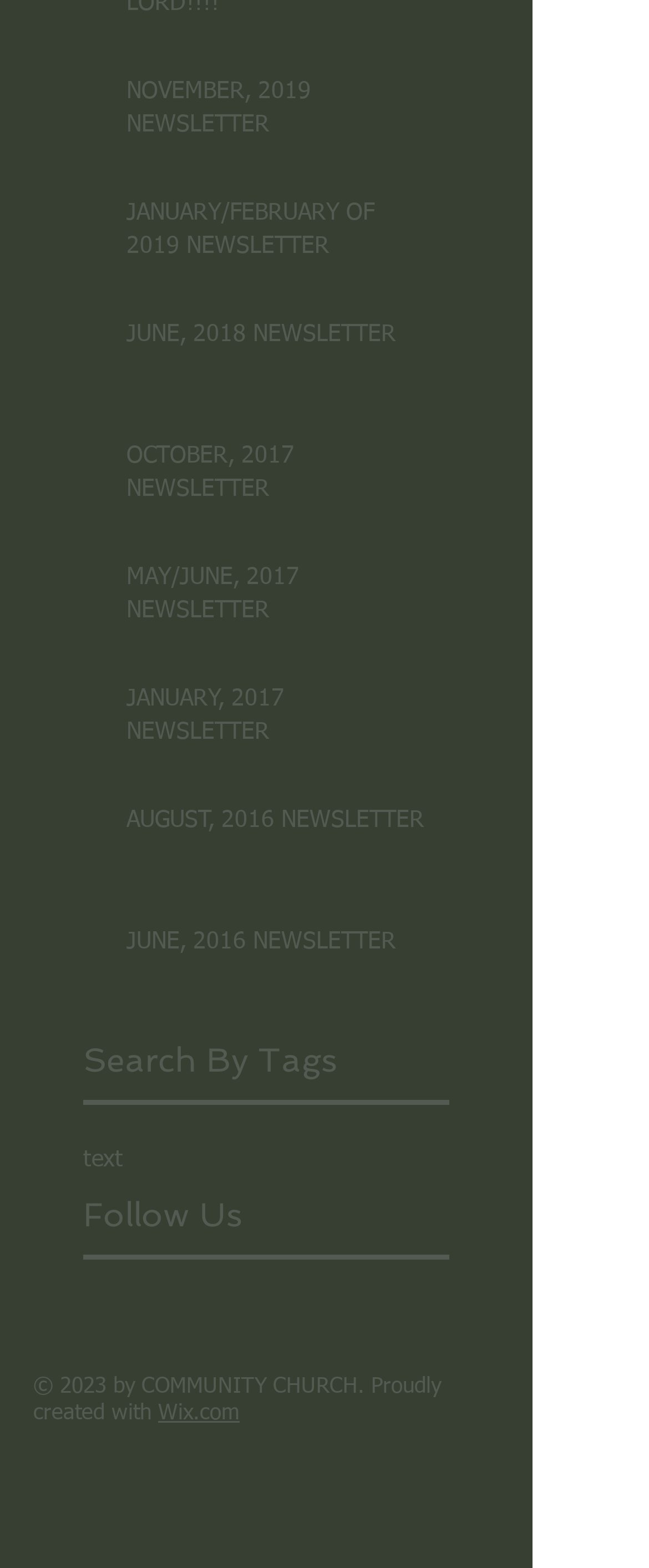Reply to the question below using a single word or brief phrase:
How many newsletters are listed on the page?

6